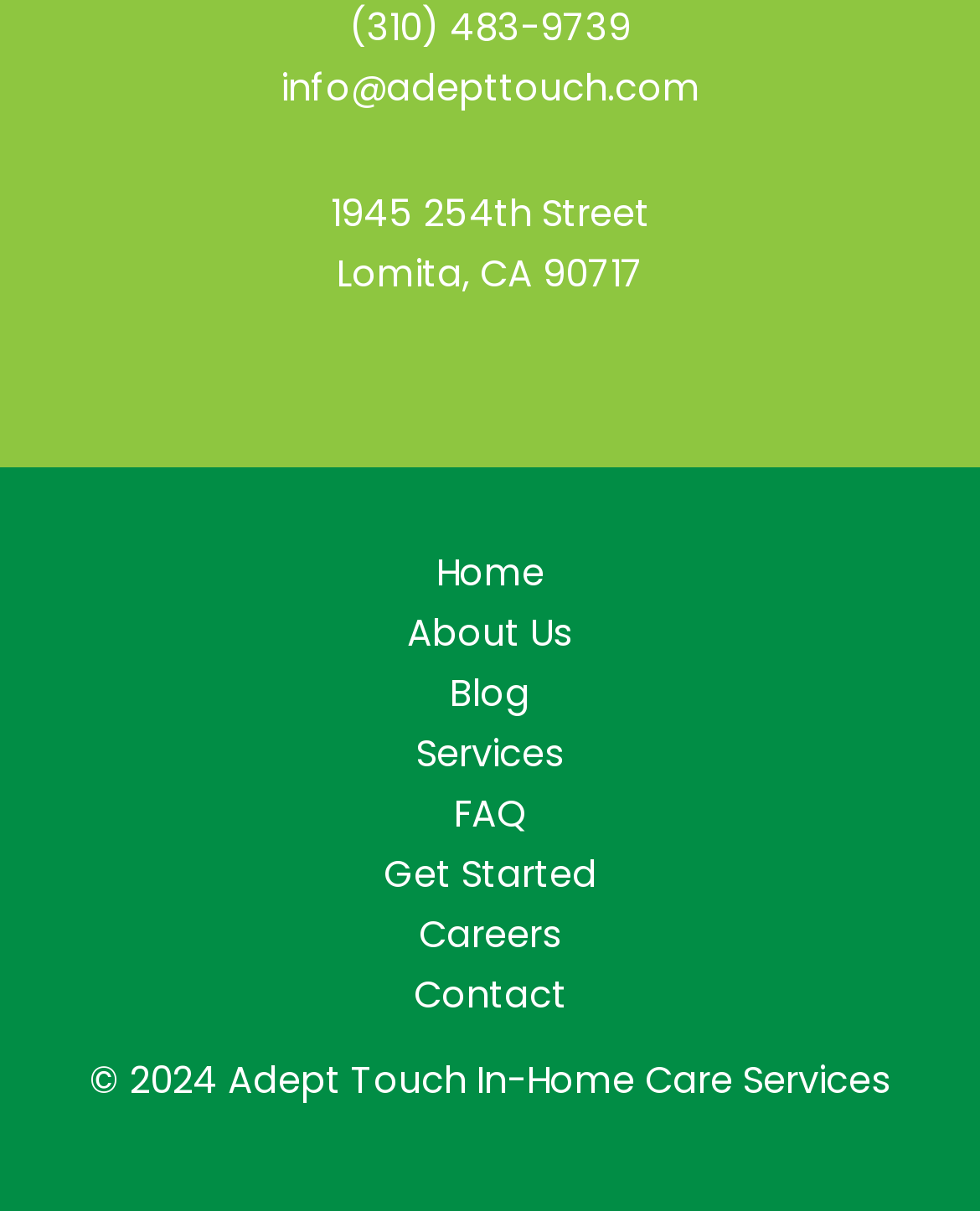Answer the question in a single word or phrase:
What is the email address of Adept Touch In-Home Care Services?

info@adepttouch.com